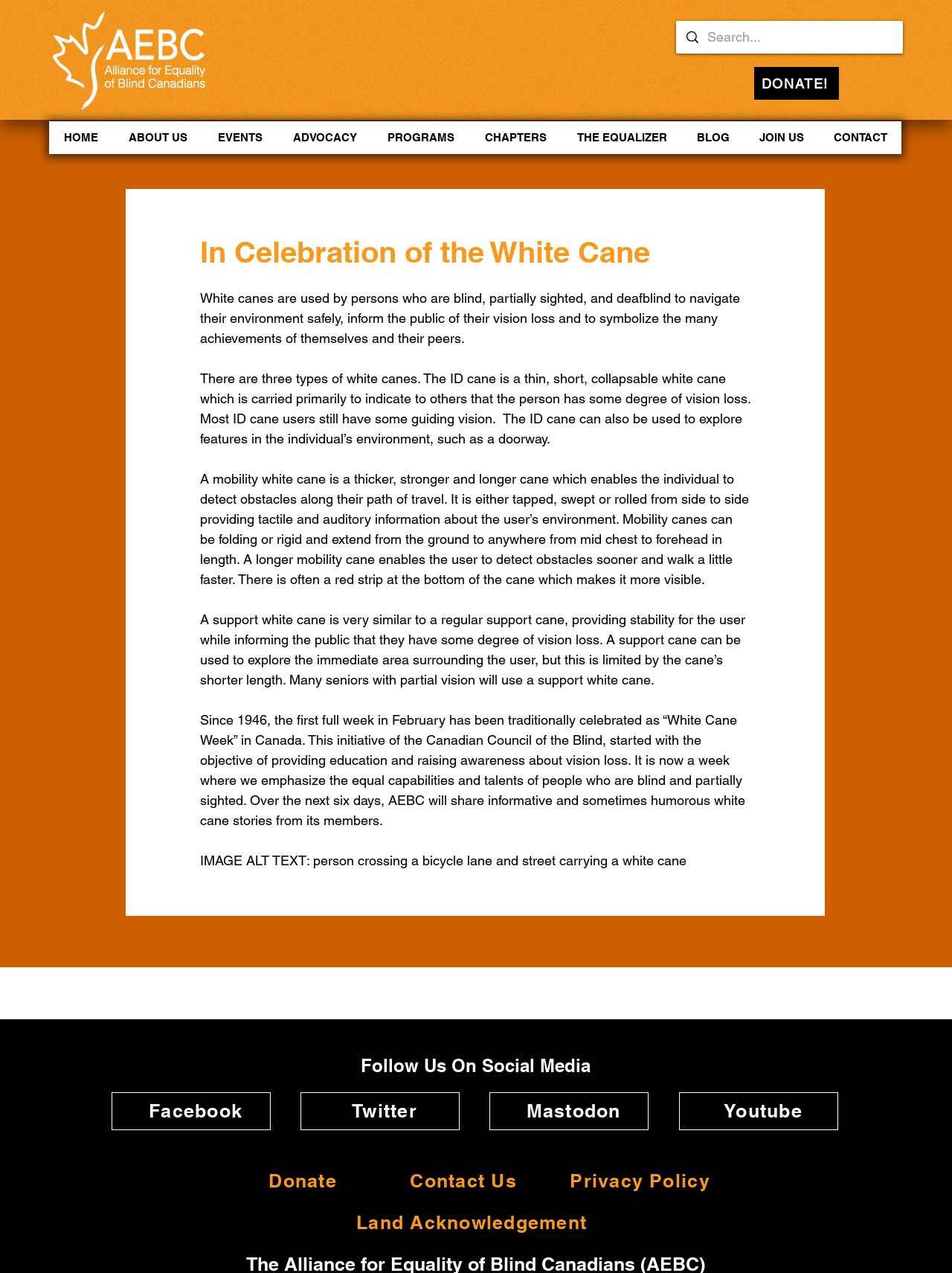What is the purpose of a white cane?
Please respond to the question with as much detail as possible.

According to the webpage, a white cane is used by persons who are blind, partially sighted, and deafblind to navigate their environment safely, inform the public of their vision loss and to symbolize the many achievements of themselves and their peers.